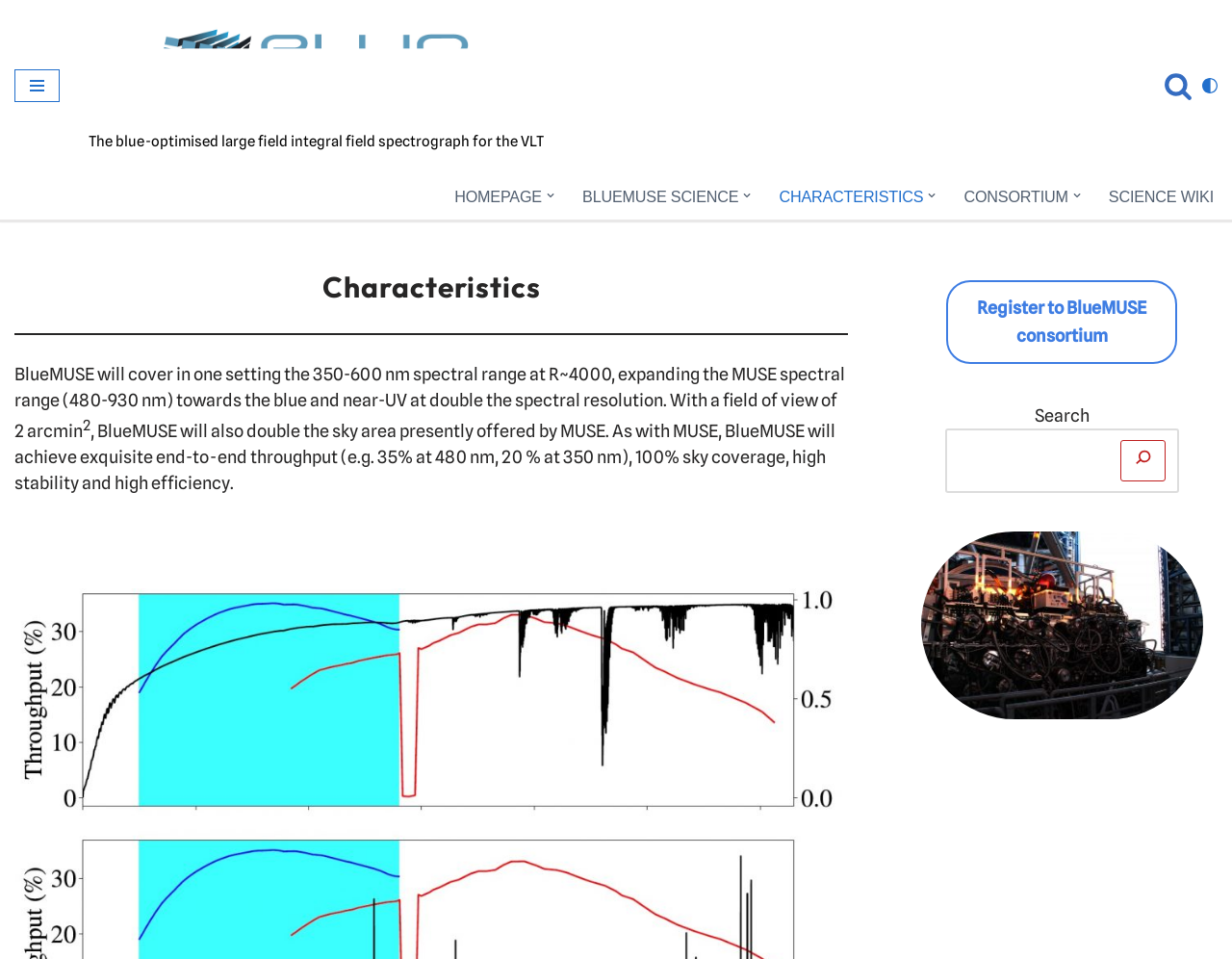Can you provide the bounding box coordinates for the element that should be clicked to implement the instruction: "Click the Navigation Menu button"?

[0.012, 0.073, 0.048, 0.107]